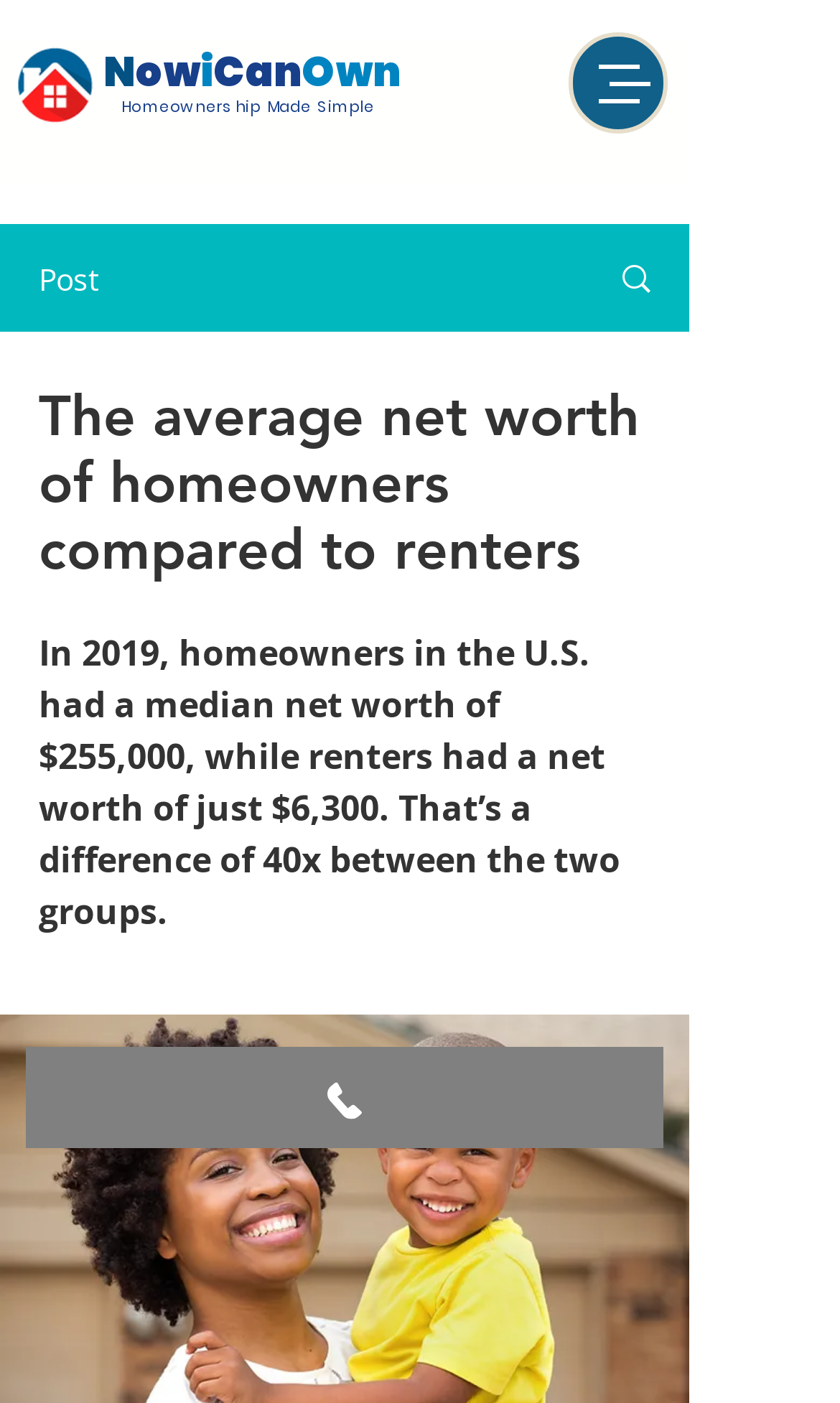What is the main topic of the webpage?
Kindly offer a comprehensive and detailed response to the question.

The main topic of the webpage can be inferred from the heading elements, which mention 'Homeownership Made Simple' and 'The average net worth of homeowners compared to renters'. This suggests that the webpage is discussing homeownership and its related aspects.